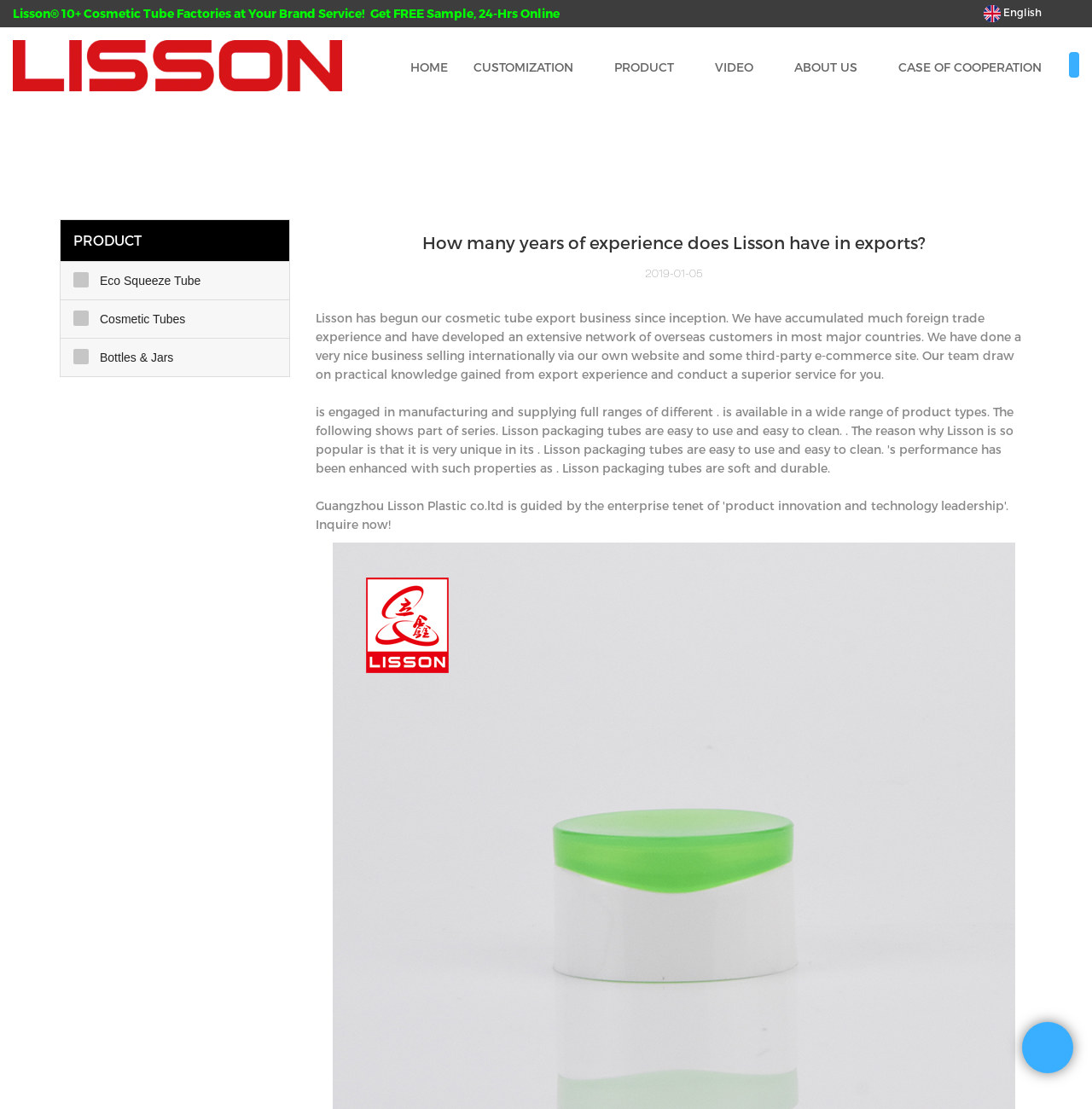Please mark the bounding box coordinates of the area that should be clicked to carry out the instruction: "Click the ABOUT link".

None